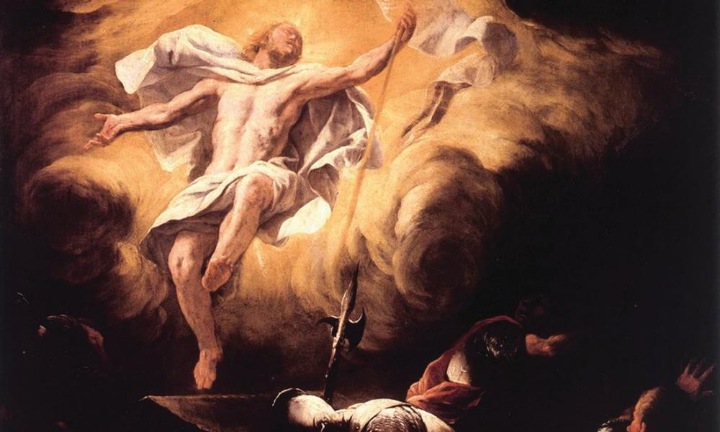What do the swirling clouds in the background represent?
Please use the image to deliver a detailed and complete answer.

The swirling clouds in the background of the painting 'The Joy of the Resurrection' embody the power of the resurrection, further reinforcing the miraculous nature of the event and emphasizing the themes of hope, renewal, and the triumph of life over death.